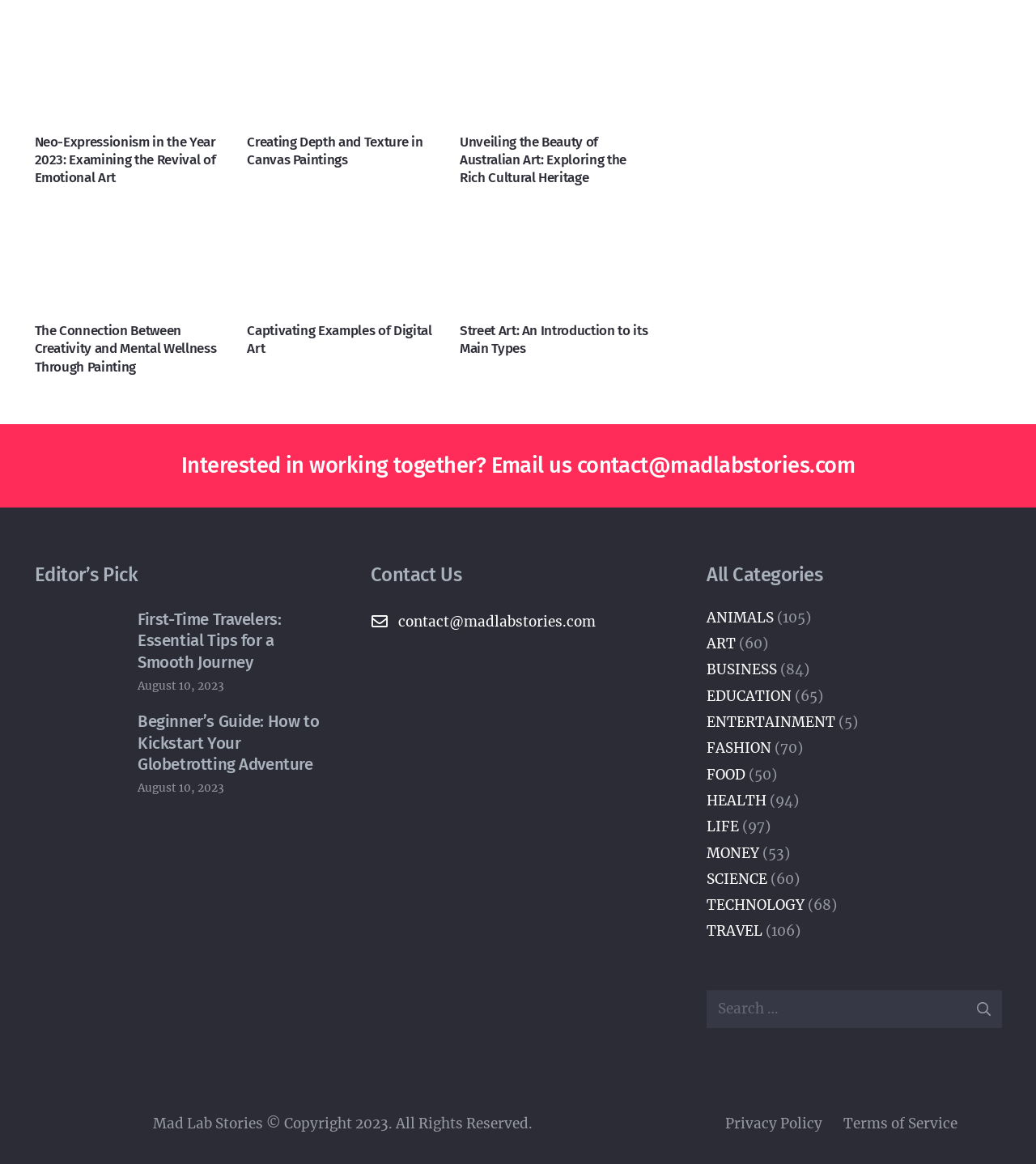Please find the bounding box coordinates of the element's region to be clicked to carry out this instruction: "Read about Neo-Expressionism in the Year 2023".

[0.033, 0.02, 0.219, 0.035]